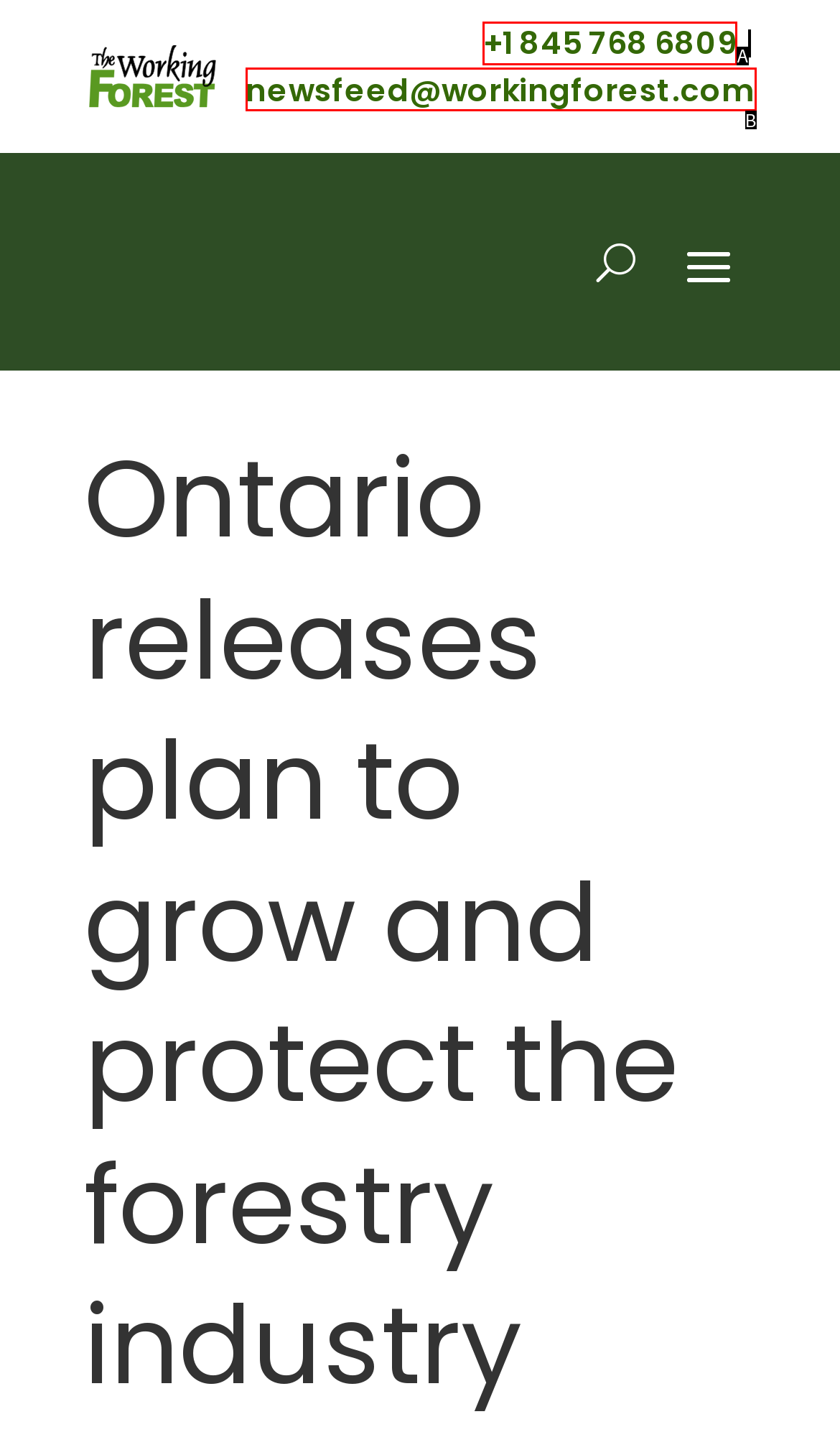Given the description: +1 845 768 6809, identify the HTML element that fits best. Respond with the letter of the correct option from the choices.

A